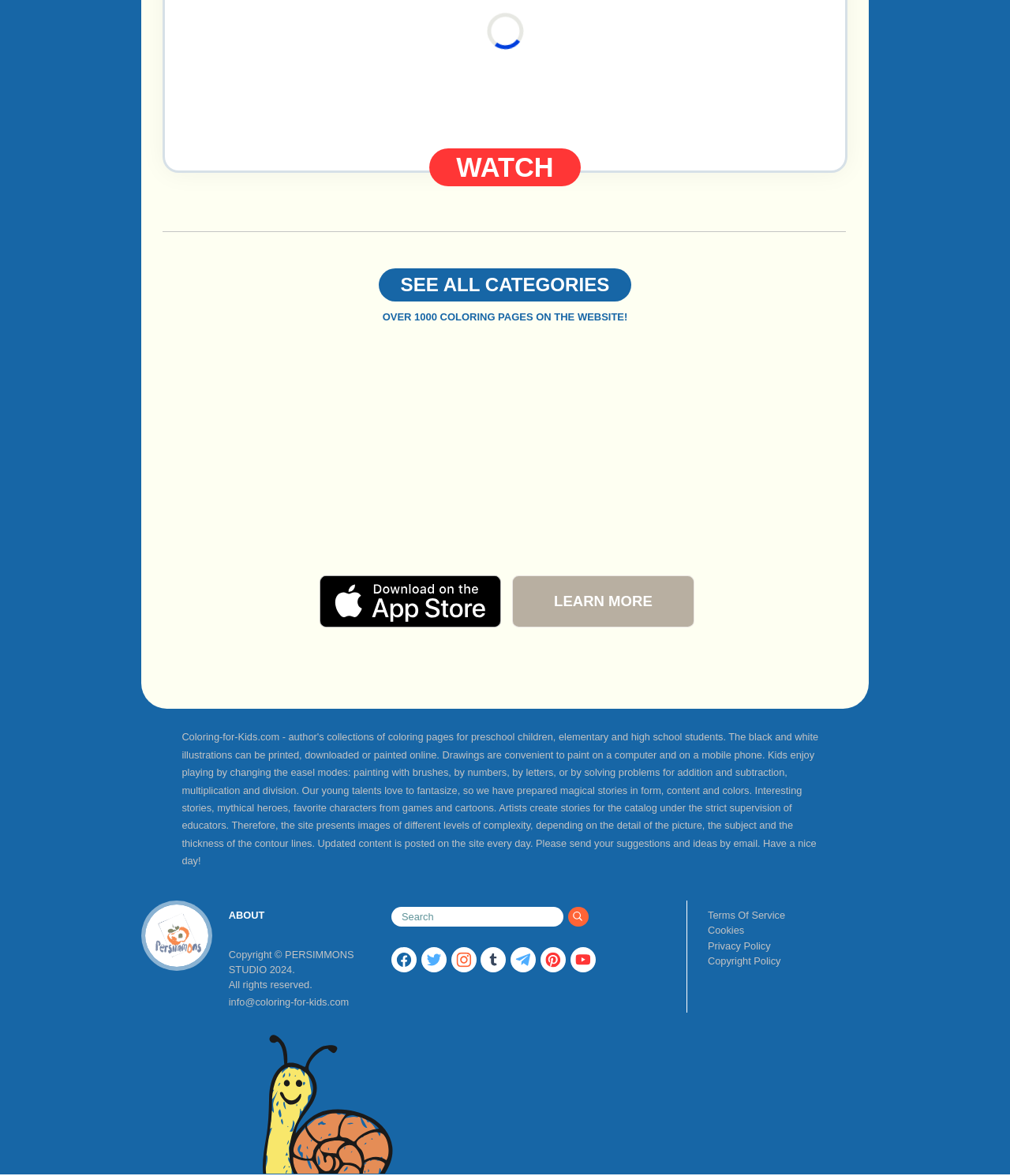Carefully examine the image and provide an in-depth answer to the question: What is the main theme of this website?

Based on the image 'Persimo Coloring game for kids' and the text 'OVER 1000 COLORING PAGES ON THE WEBSITE!', it can be inferred that the main theme of this website is related to coloring pages for kids.